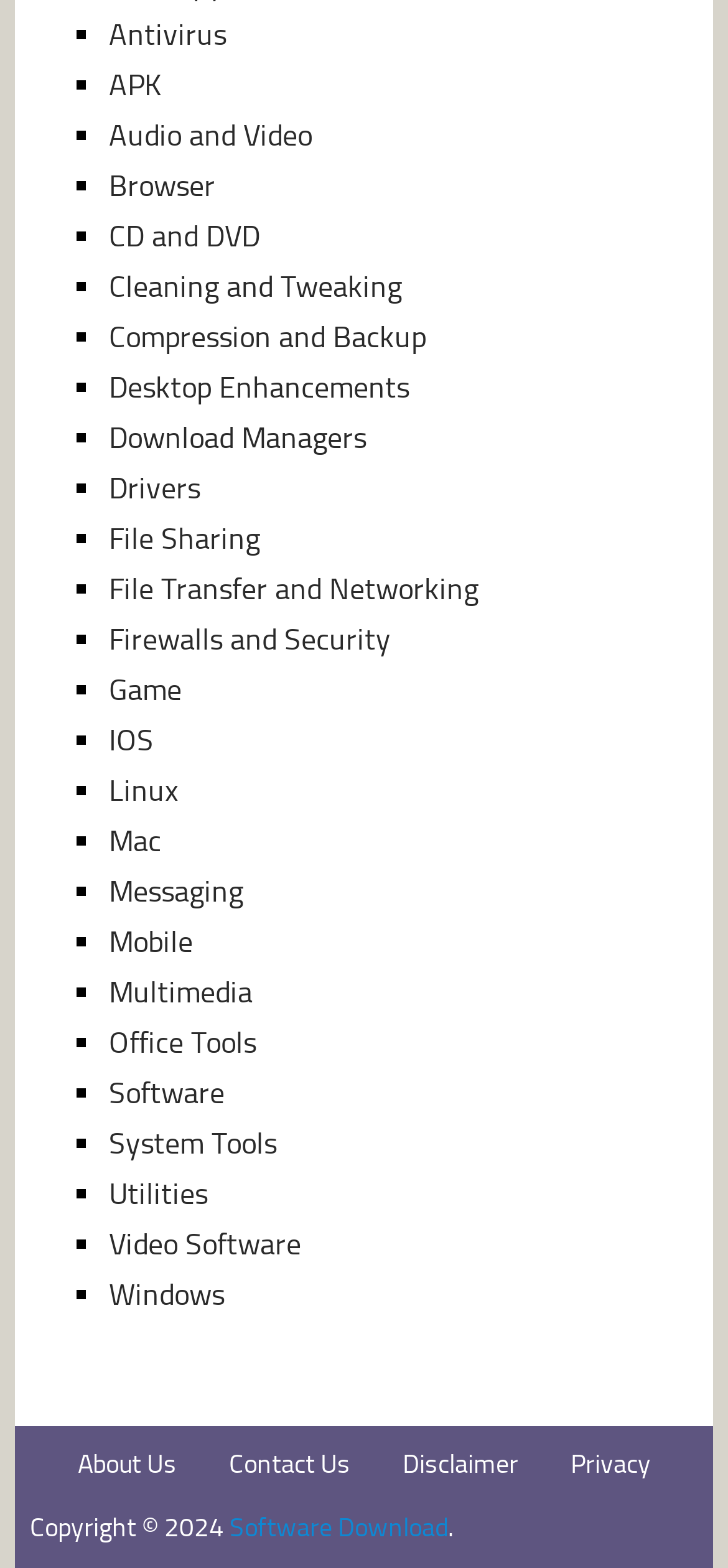Show me the bounding box coordinates of the clickable region to achieve the task as per the instruction: "Browse Audio and Video".

[0.15, 0.075, 0.429, 0.098]